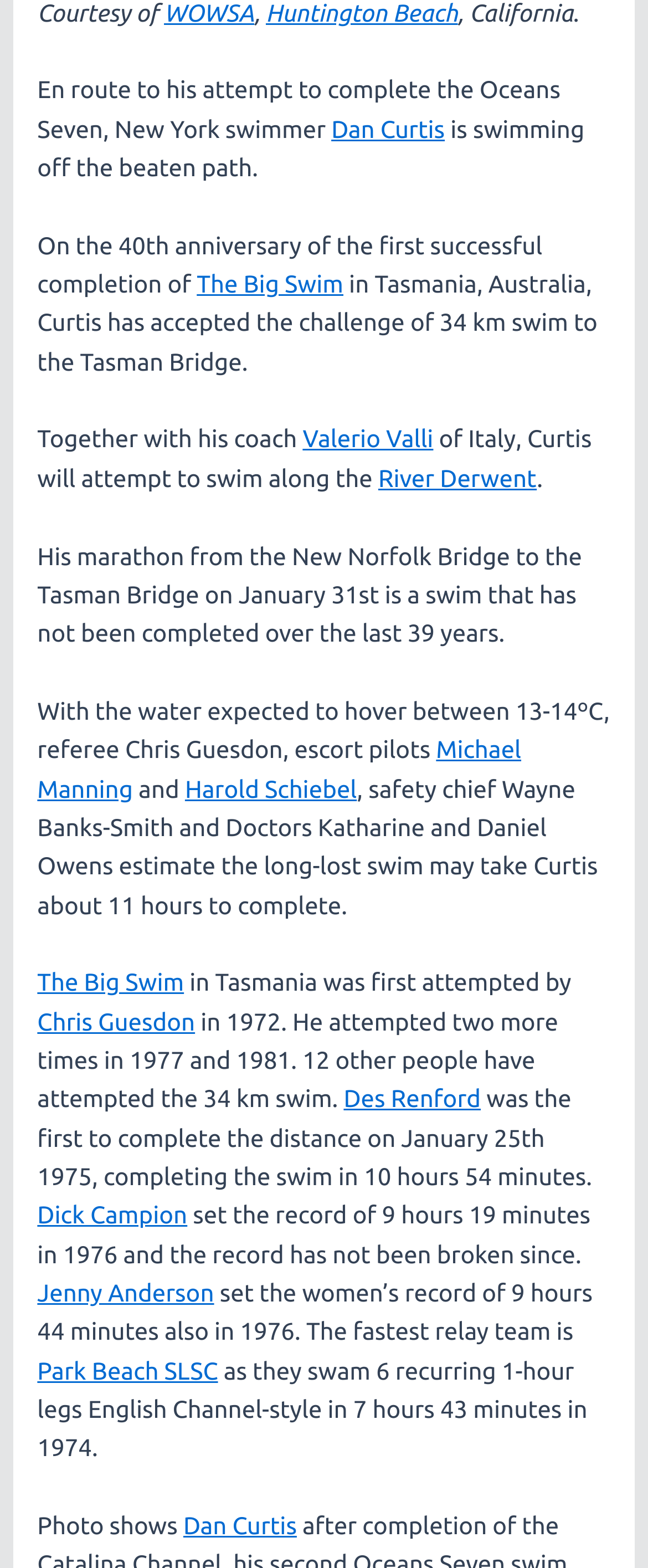Determine the bounding box coordinates for the area you should click to complete the following instruction: "Read about Valerio Valli".

[0.467, 0.271, 0.669, 0.289]